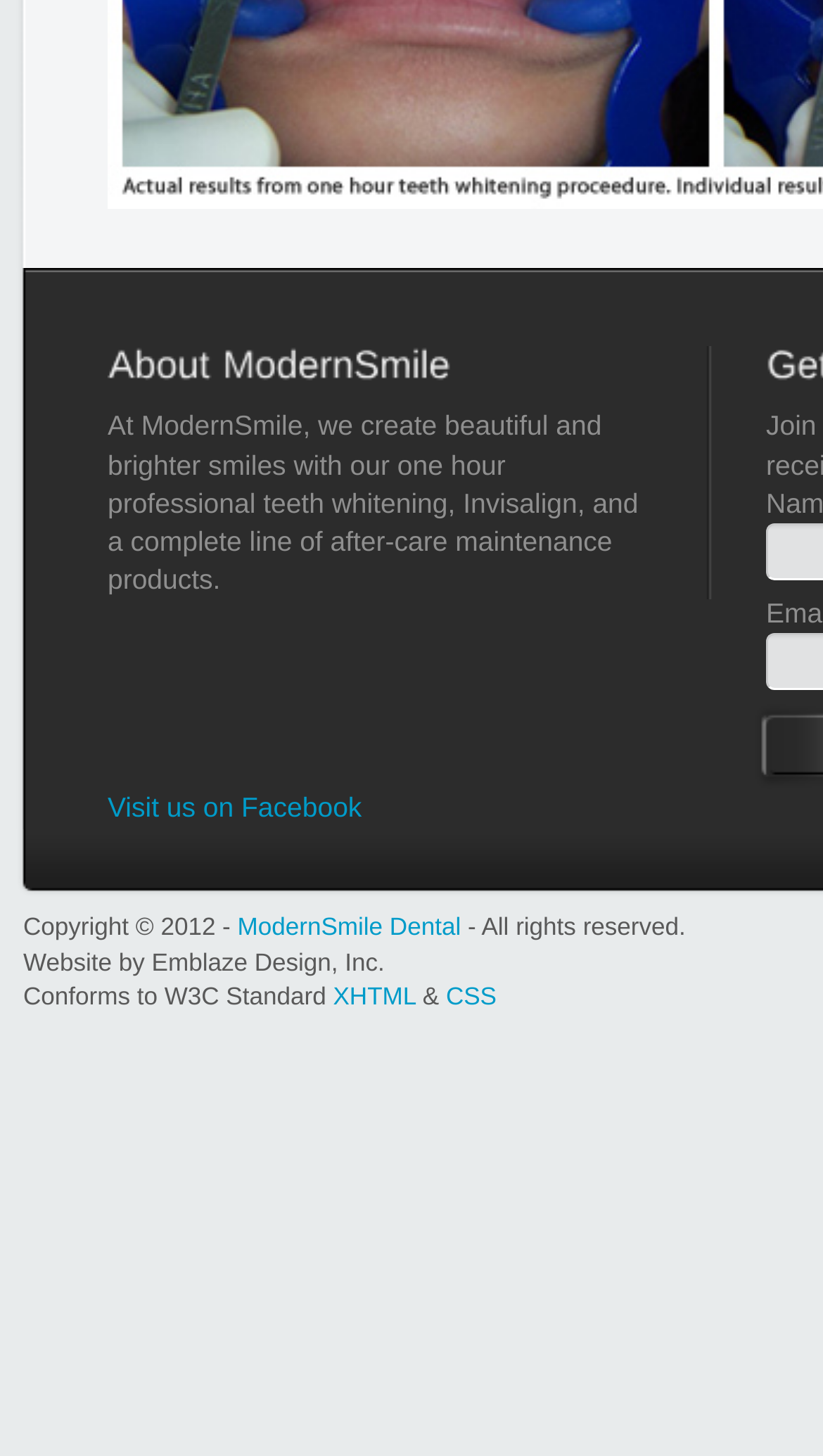Utilize the details in the image to give a detailed response to the question: Who designed the website?

The static text 'Website by Emblaze Design, Inc.' at the bottom of the webpage indicates that the website was designed by Emblaze Design, Inc.